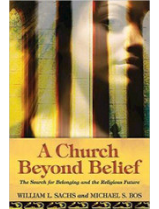What is the price of the book? Refer to the image and provide a one-word or short phrase answer.

$24.00